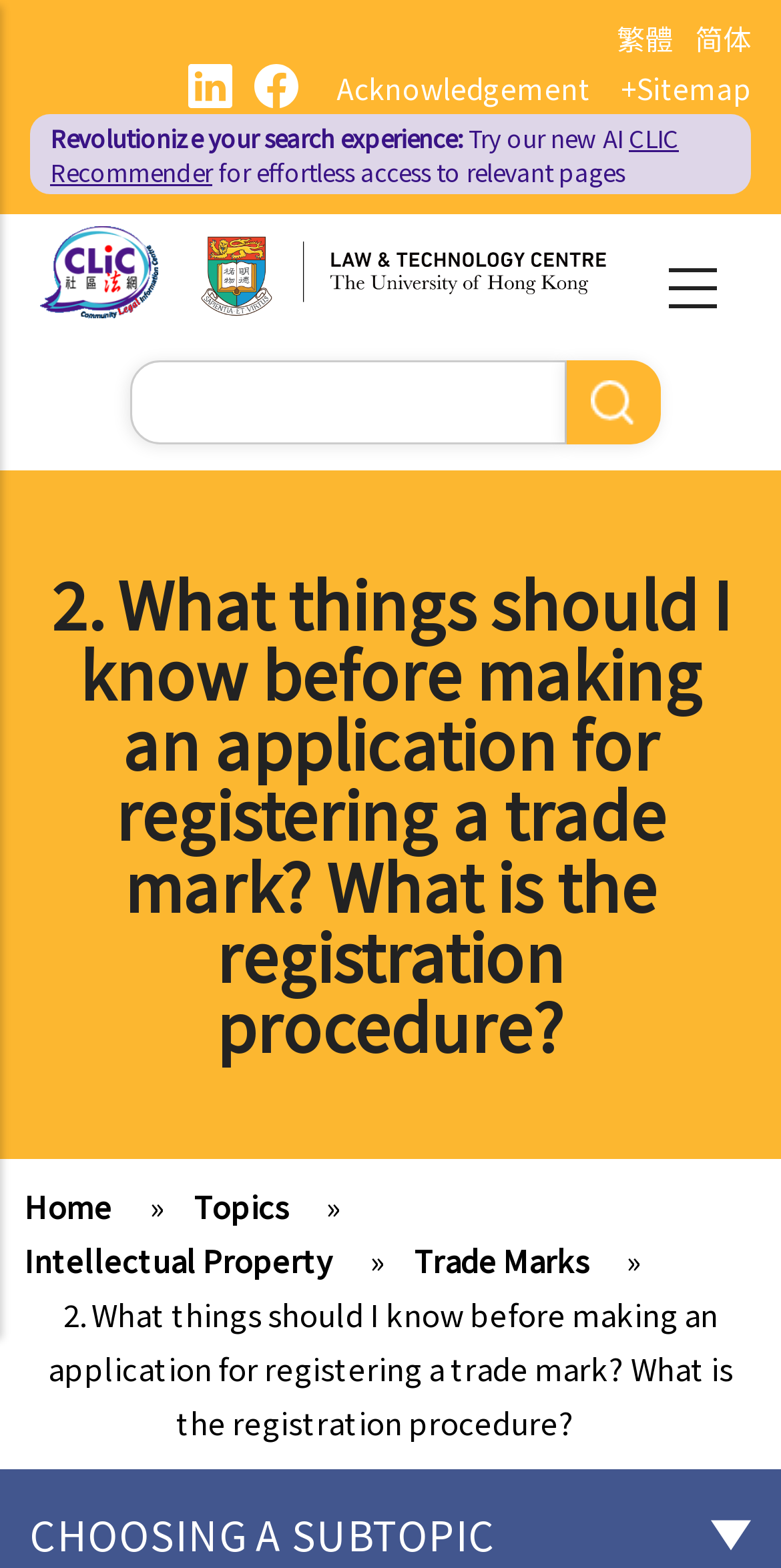What is the language of the webpage?
Based on the screenshot, provide a one-word or short-phrase response.

English